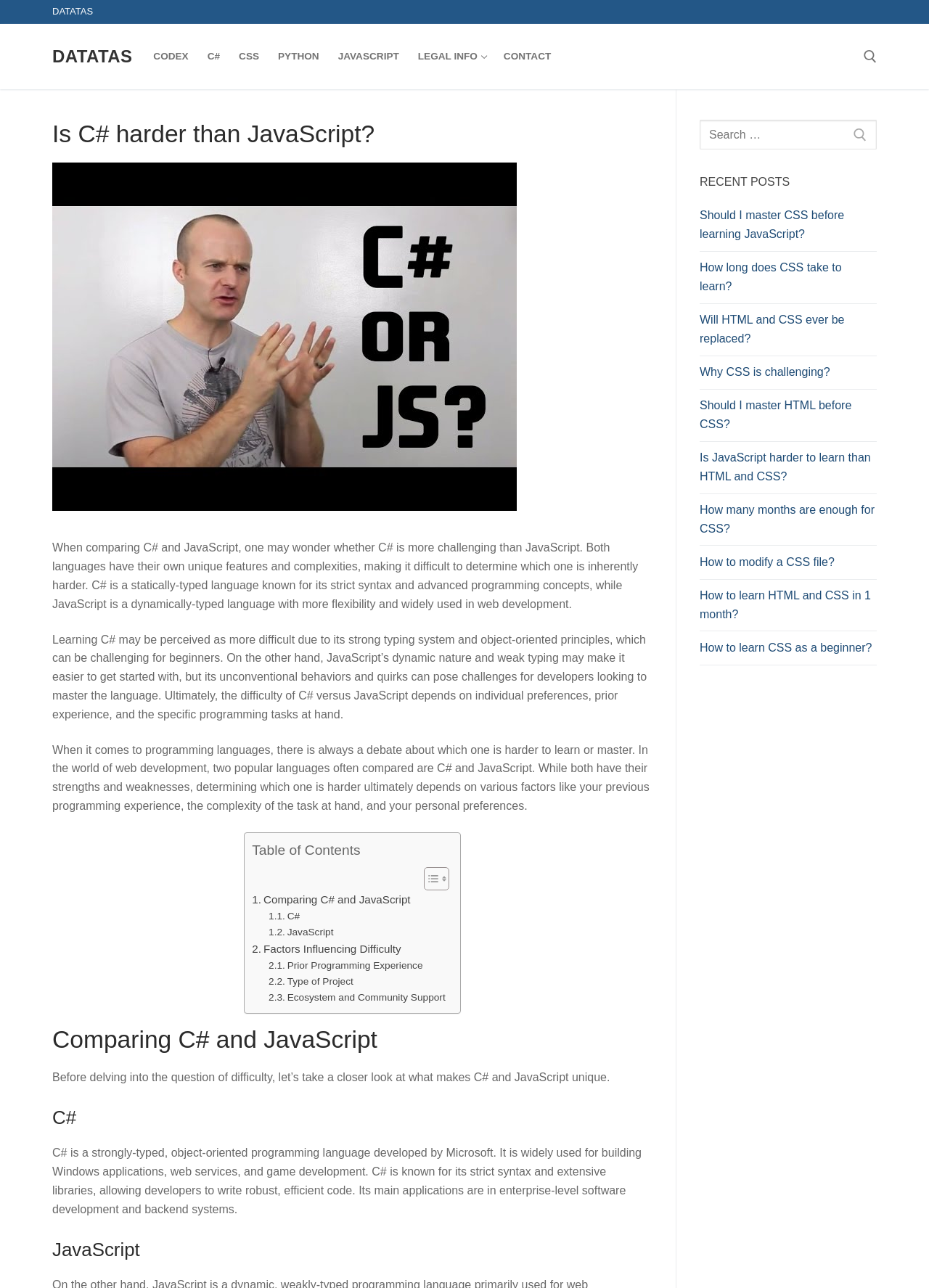Given the element description: "Why CSS is challenging?", predict the bounding box coordinates of this UI element. The coordinates must be four float numbers between 0 and 1, given as [left, top, right, bottom].

[0.753, 0.282, 0.944, 0.302]